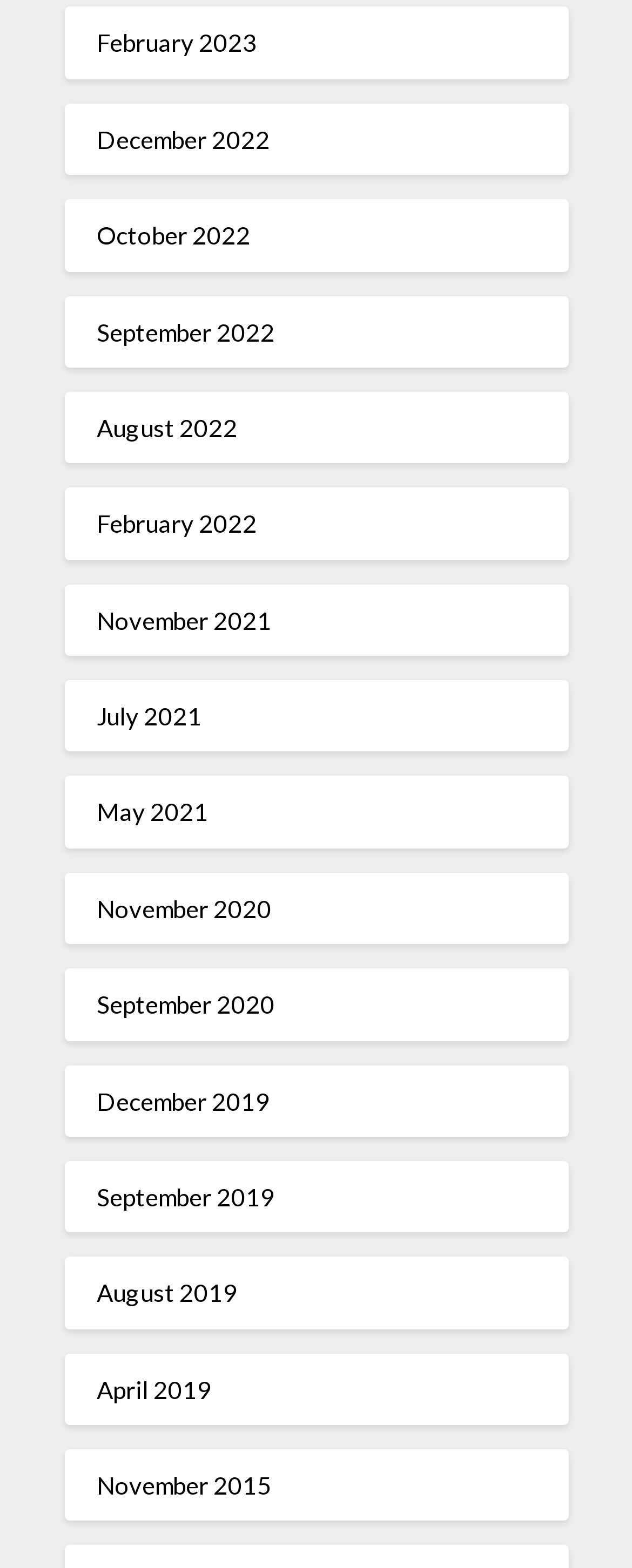What is the earliest month listed? Look at the image and give a one-word or short phrase answer.

November 2015